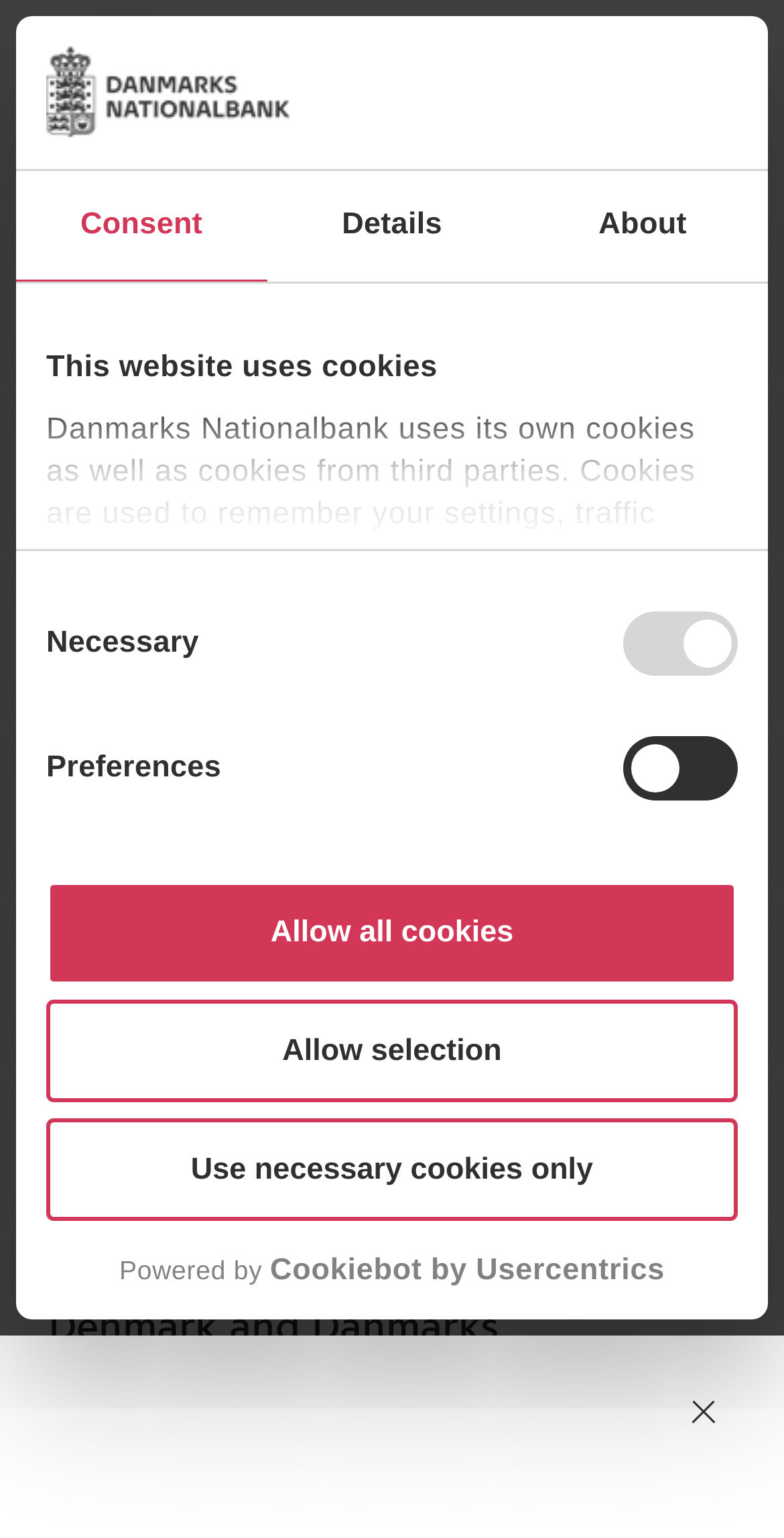Please determine the bounding box coordinates of the element's region to click in order to carry out the following instruction: "Click the 'Use necessary cookies only' button". The coordinates should be four float numbers between 0 and 1, i.e., [left, top, right, bottom].

[0.059, 0.727, 0.941, 0.794]